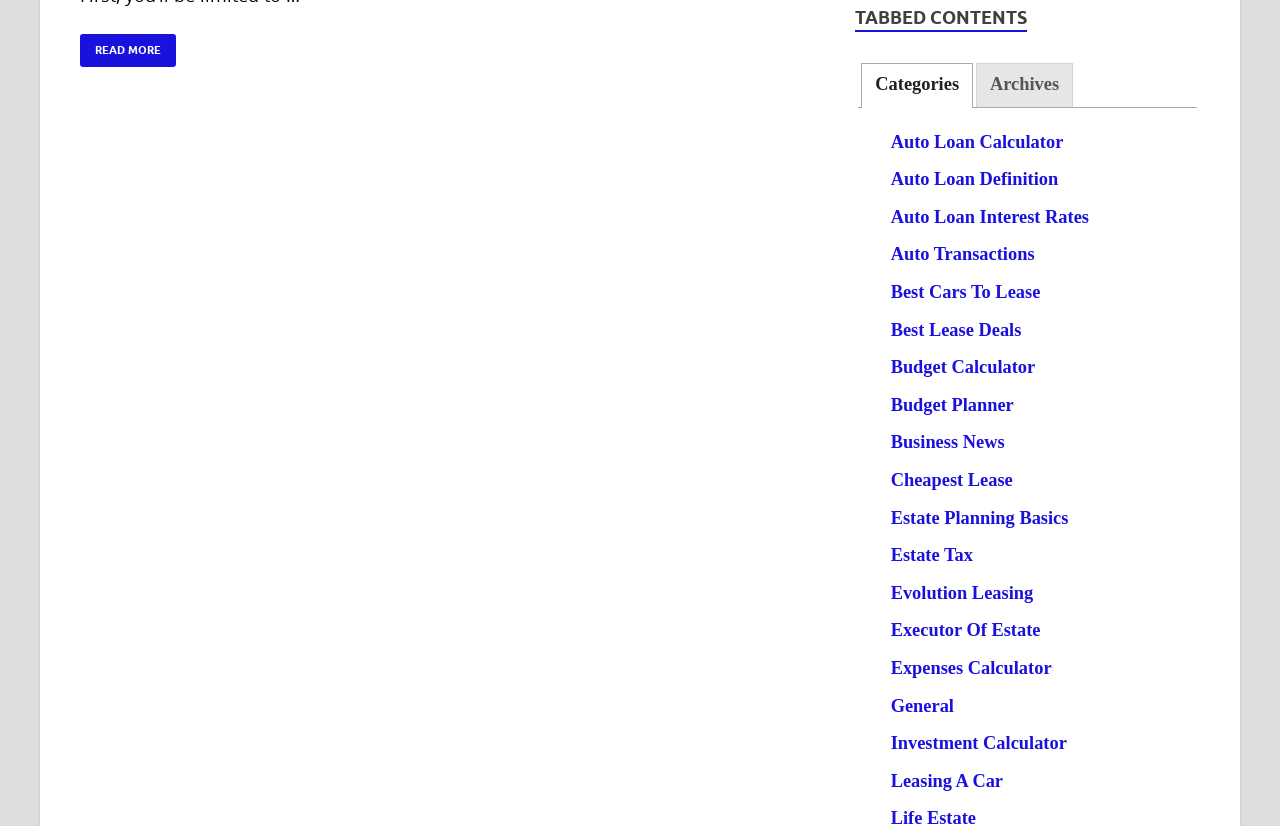What is the text of the heading element?
Using the visual information, answer the question in a single word or phrase.

TABBED CONTENTS